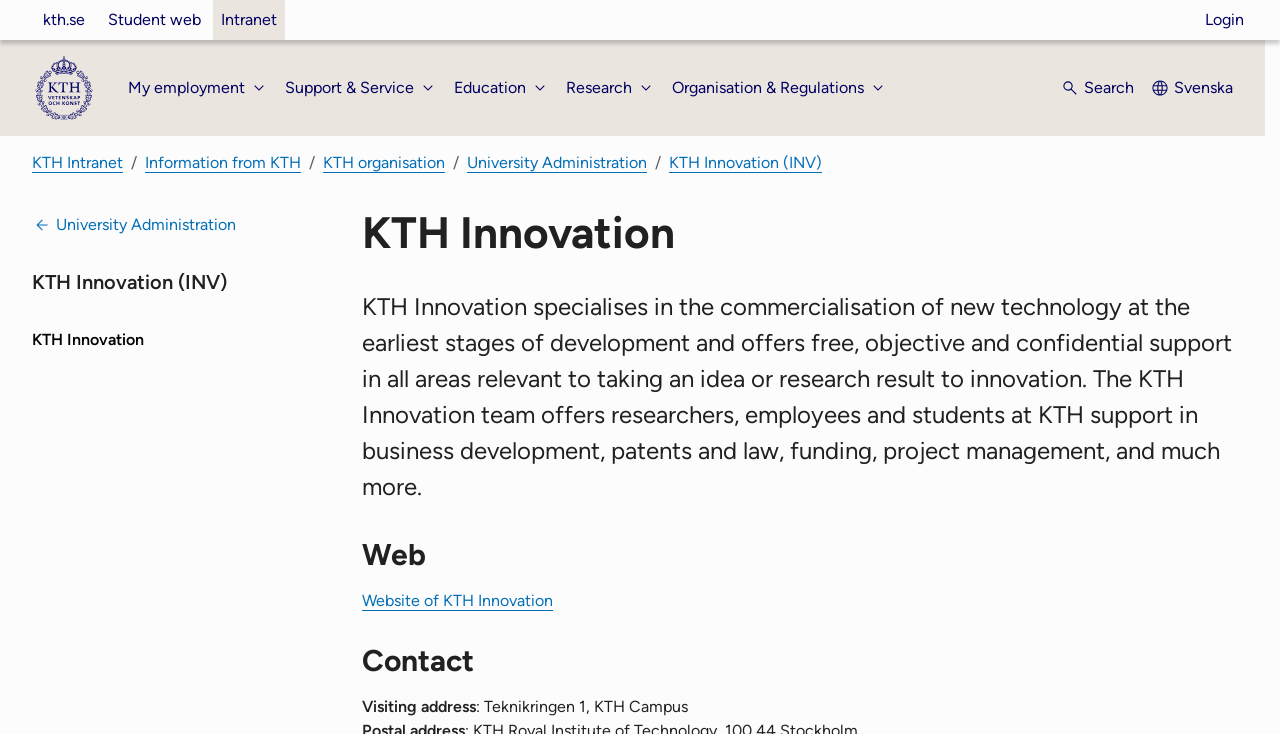Answer the question with a single word or phrase: 
What is the purpose of the 'Support & Service' button?

To provide support and service